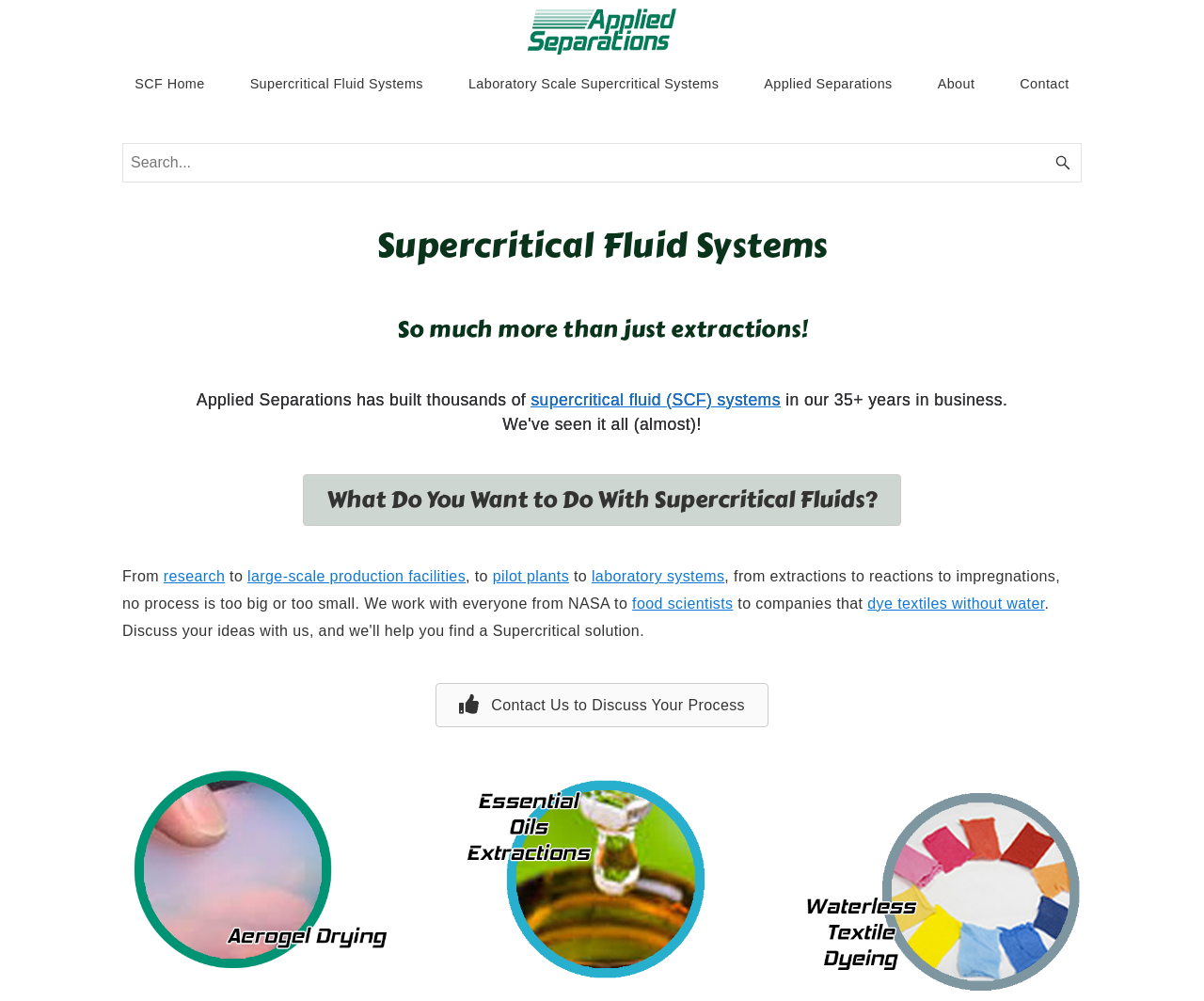Provide a one-word or brief phrase answer to the question:
What is the tone of the webpage?

Confident and experienced